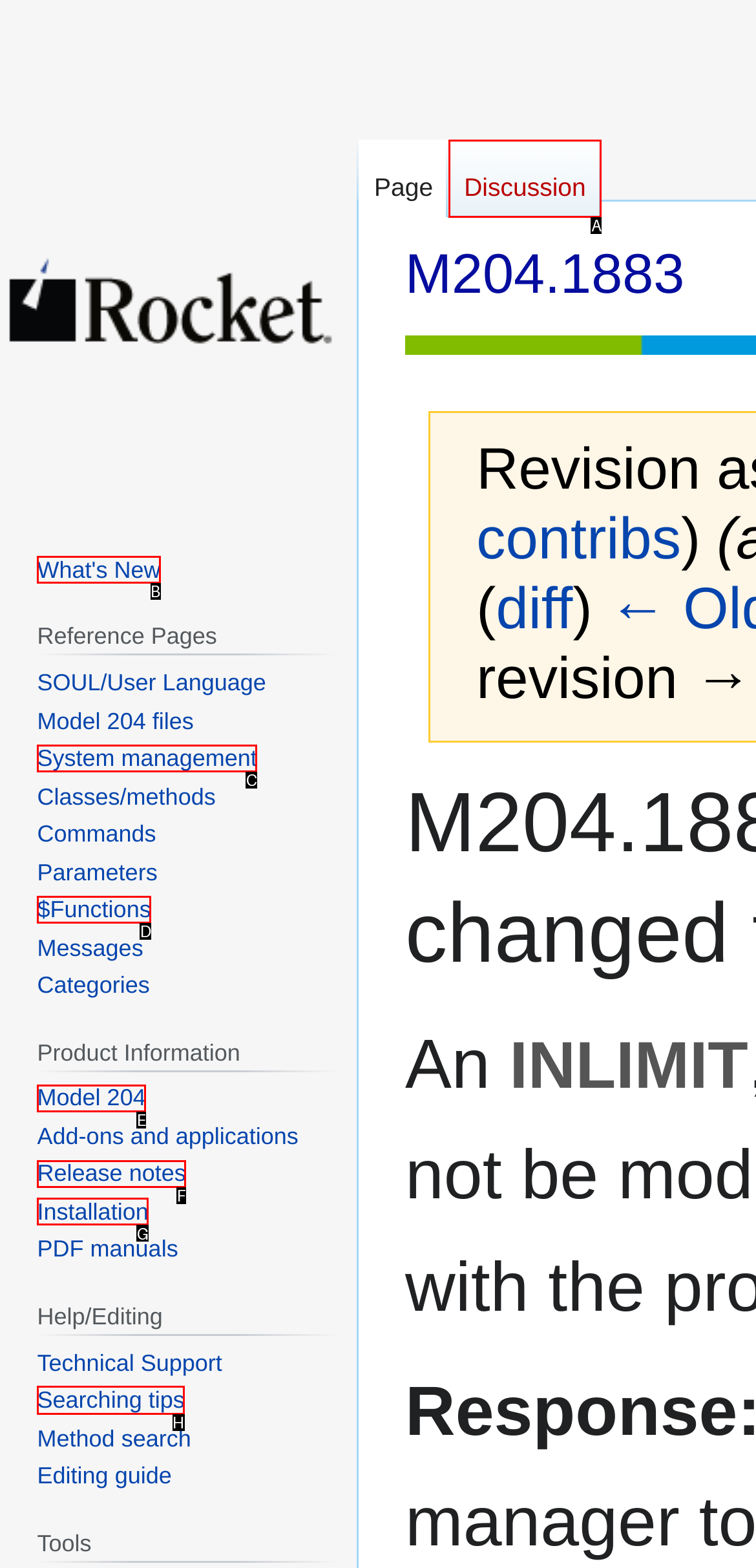Decide which letter you need to select to fulfill the task: Get help on searching tips
Answer with the letter that matches the correct option directly.

H